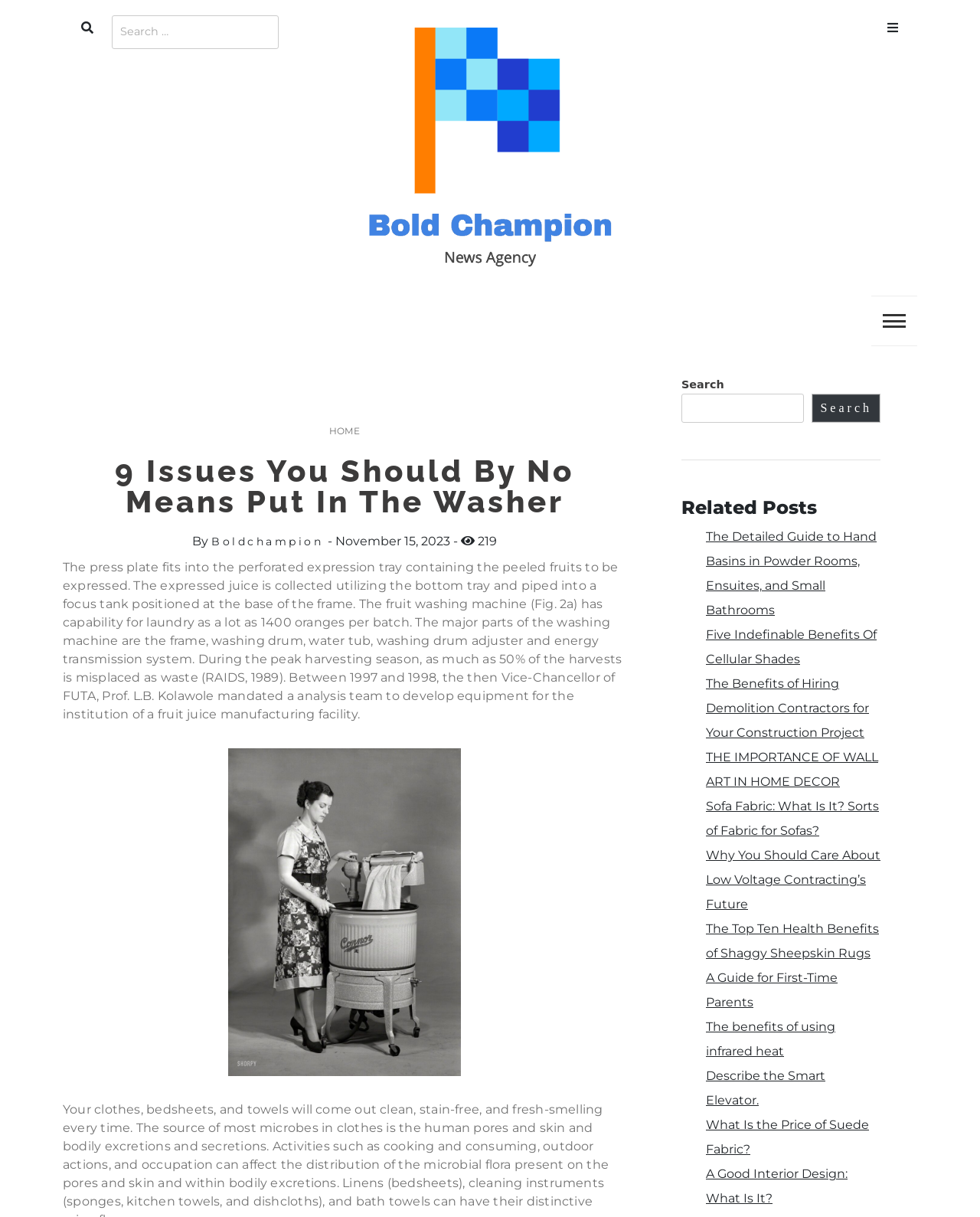Provide the bounding box coordinates for the area that should be clicked to complete the instruction: "Click on Bold Champion".

[0.361, 0.115, 0.639, 0.127]